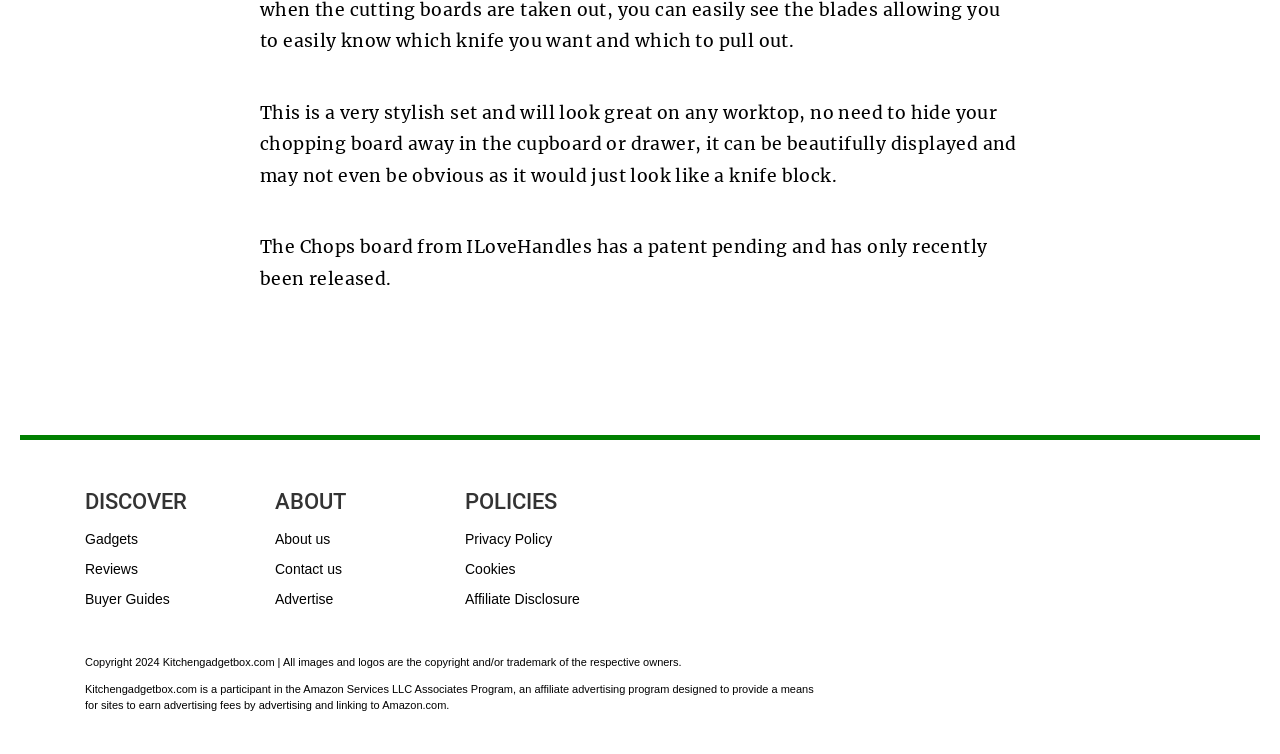Find the bounding box coordinates of the element you need to click on to perform this action: 'Check Affiliate Disclosure'. The coordinates should be represented by four float values between 0 and 1, in the format [left, top, right, bottom].

[0.363, 0.784, 0.453, 0.805]